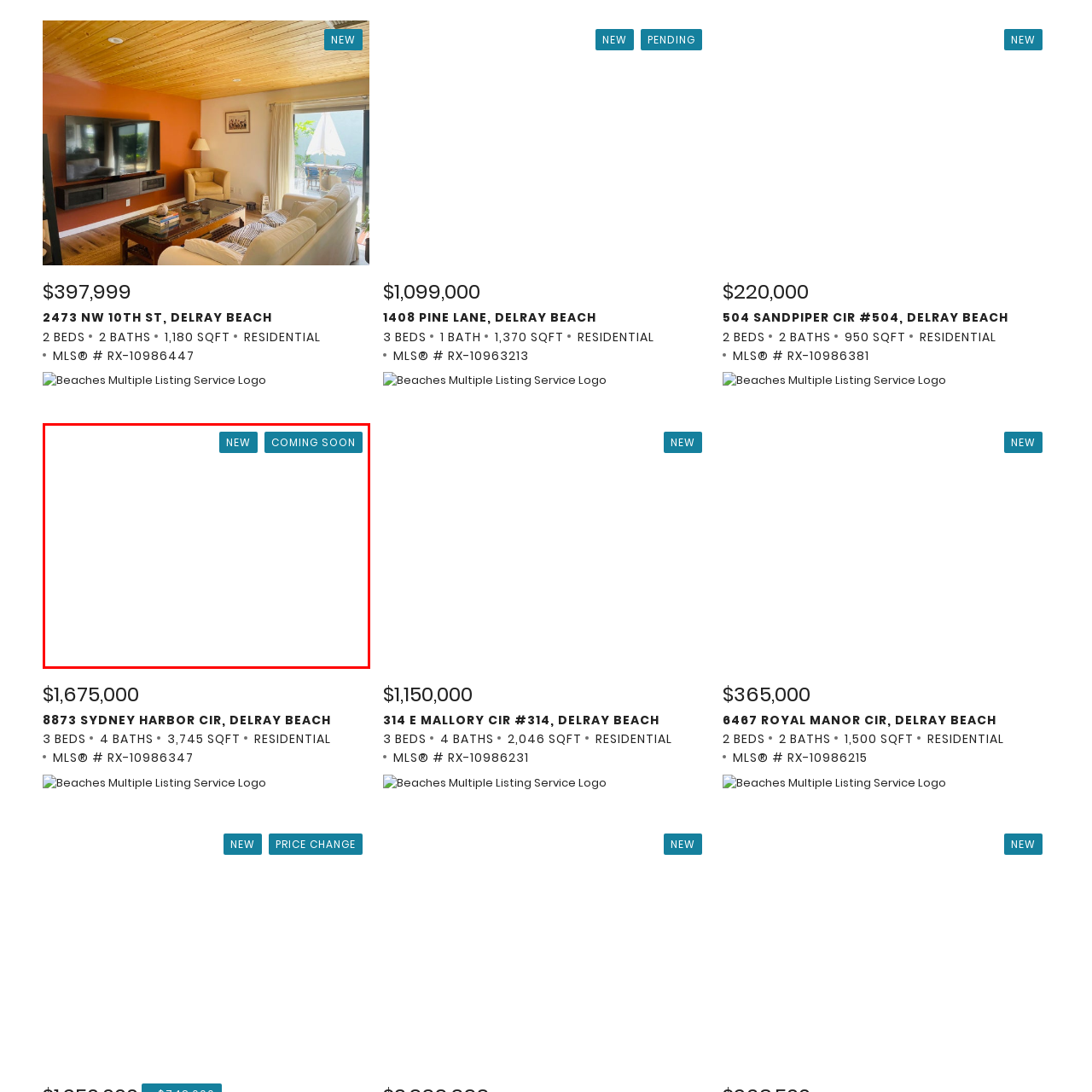Observe the image enclosed by the red rectangle, then respond to the question in one word or phrase:
What is the total square footage of the property?

3,745 square feet